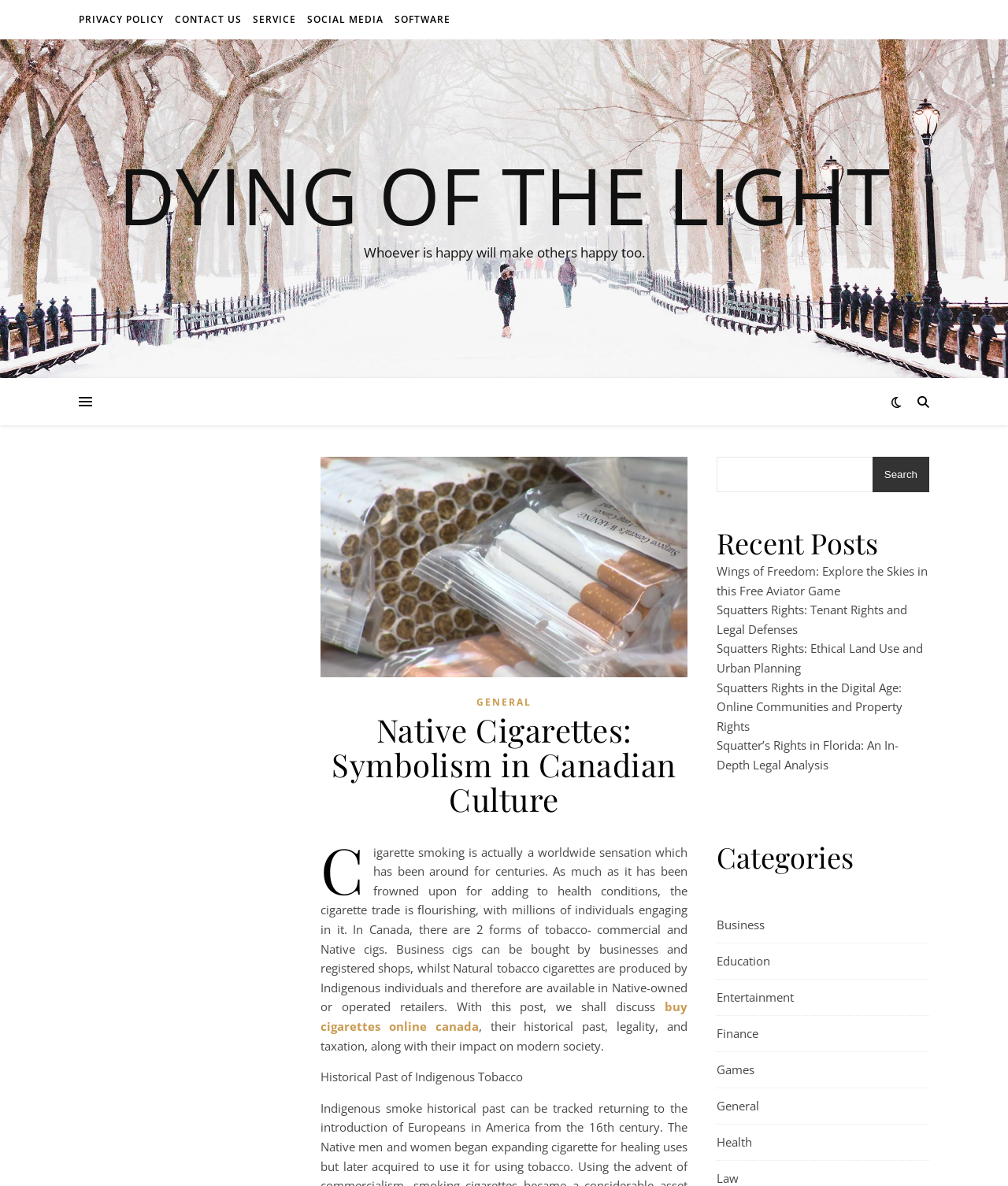What categories are available on the webpage?
Analyze the image and provide a thorough answer to the question.

The webpage has a section labeled 'Categories' which lists various categories such as Business, Education, Entertainment, Finance, Games, General, and Health, suggesting that the website covers a wide range of topics and allows users to browse content by category.